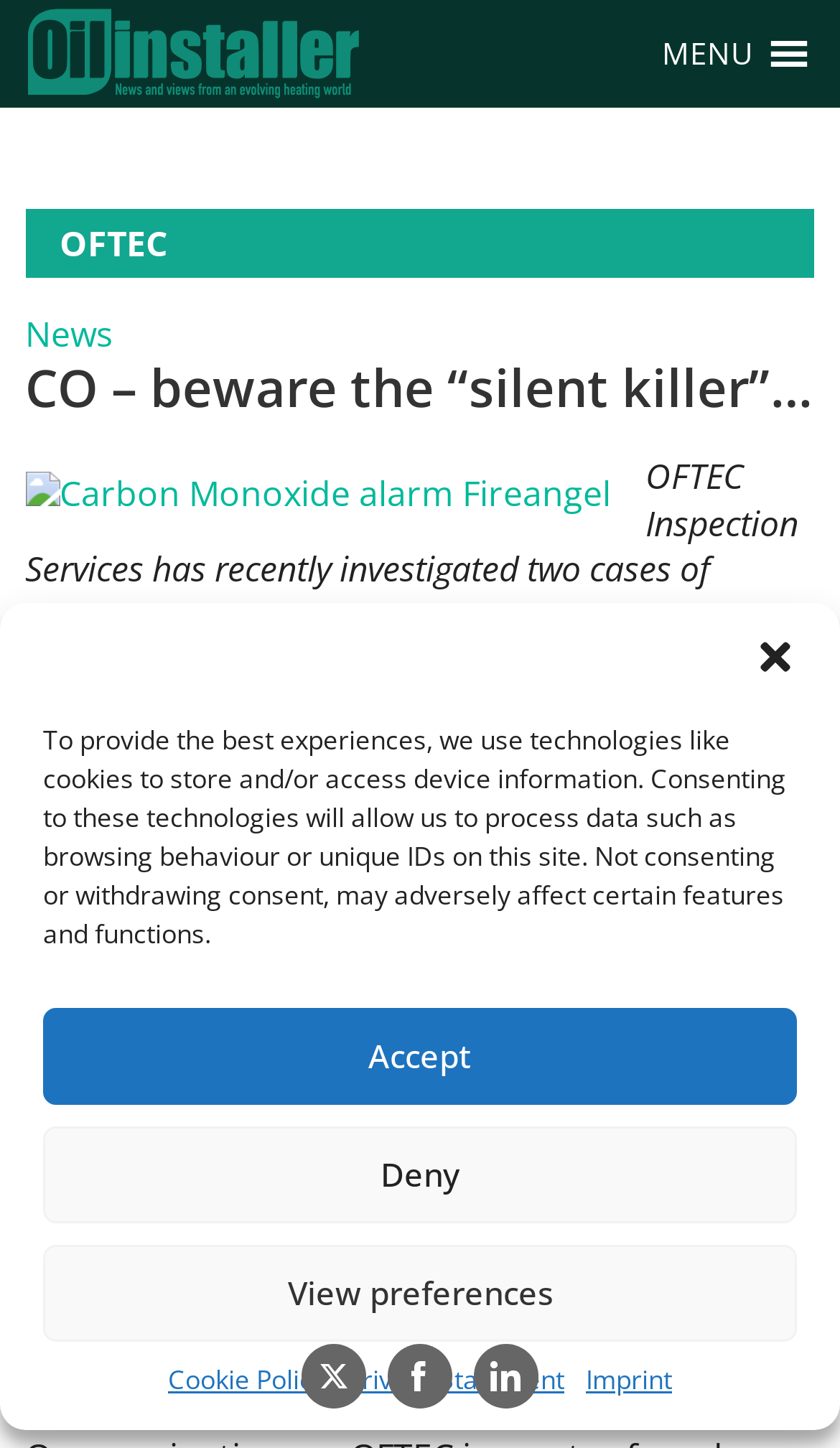Can you find the bounding box coordinates for the element that needs to be clicked to execute this instruction: "View the image of Carbon Monoxide alarm Fireangel"? The coordinates should be given as four float numbers between 0 and 1, i.e., [left, top, right, bottom].

[0.03, 0.326, 0.727, 0.358]